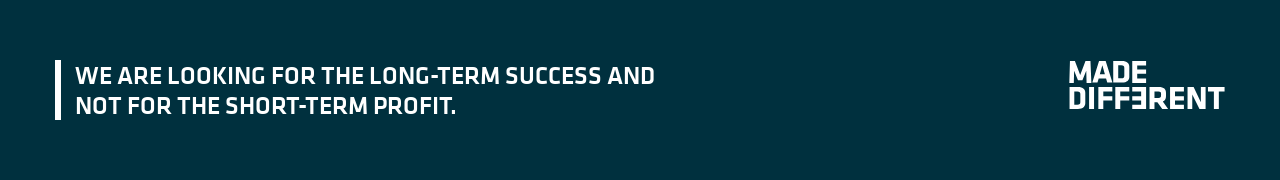What message does 'MADE DIFFERENT' convey?
Analyze the screenshot and provide a detailed answer to the question.

The phrase 'MADE DIFFERENT' is prominently displayed in bold, suggesting that it conveys a message of uniqueness and differentiation in BEUMER Group's approach, highlighting their commitment to innovative and forward-thinking practices.